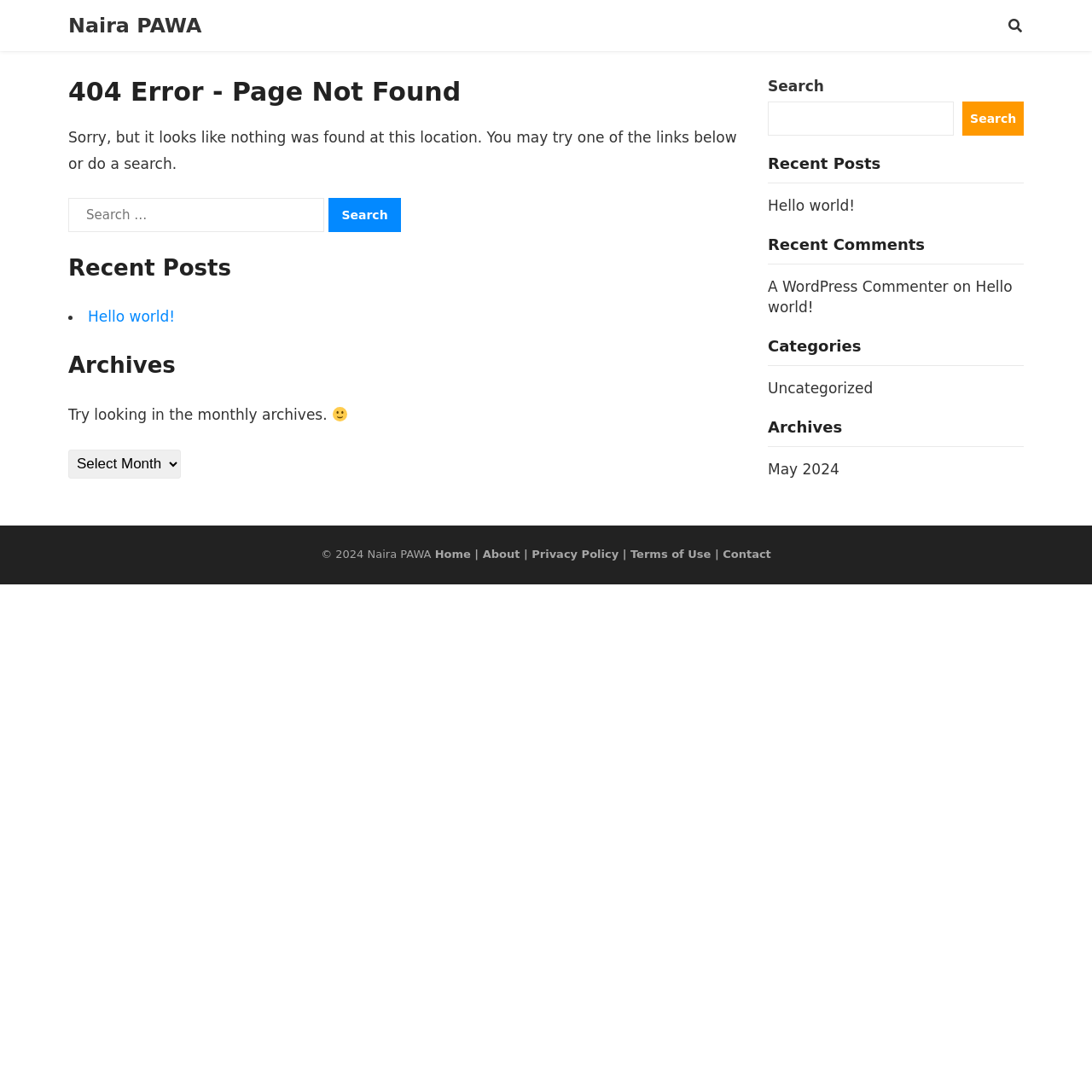Could you locate the bounding box coordinates for the section that should be clicked to accomplish this task: "Go to the home page".

[0.398, 0.501, 0.431, 0.513]